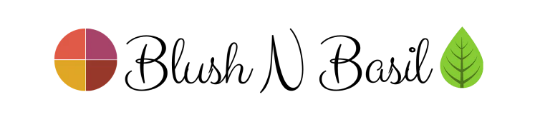Formulate a detailed description of the image content.

The image showcases a logo for "Blush N Basil," a beauty and skincare review platform. The design features a playful and elegant font that spells out the name, emphasizing a connection to both beauty (represented by the blush colors) and nature (symbolized by the green leaf). To the left, a circular graphic is divided into four segments, showcasing hues of red, pink, and orange, which evoke a sense of warmth and vibrancy. The overall composition suggests a blend of beauty, wellness, and natural elements, hinting at the site's focus on vegan and cruelty-free products.